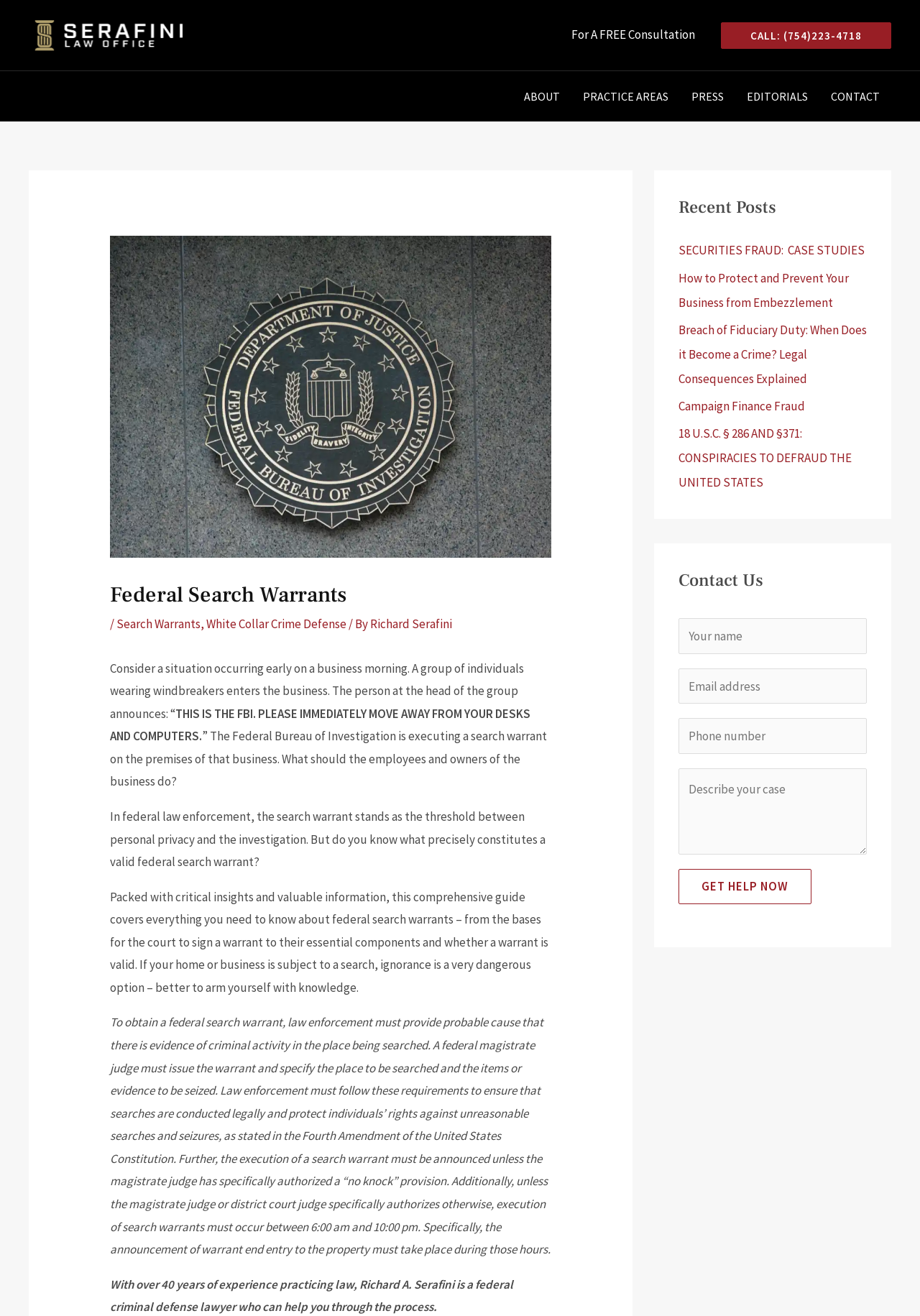Provide a comprehensive caption for the webpage.

The webpage is about Federal Search Warrants and the rights of individuals when law enforcement executes one. At the top left, there is a logo of Serafini Law Office, accompanied by a link to the law office's website. To the right, there is a call-to-action button to schedule a free consultation. Below this, there is a navigation menu with links to different sections of the website, including "About", "Practice Areas", "Press", "Editorials", and "Contact".

The main content of the webpage is divided into two sections. The first section is an article about Federal Search Warrants, which includes a heading, an image of the Department of Justice seal, and several paragraphs of text. The article discusses what to do when law enforcement executes a search warrant, the requirements for obtaining a federal search warrant, and the rights of individuals during a search.

The second section is a sidebar that contains a heading "Recent Posts" and a list of links to recent articles on the website. These articles appear to be related to white-collar crime defense and federal law.

Below the article, there is a contact form with fields for name, email, phone number, and a message. There is also a "Get Help Now" button.

Overall, the webpage appears to be a resource for individuals who are facing a federal search warrant or are interested in learning more about their rights during a search. It provides information and guidance, as well as a way to contact a federal criminal defense lawyer, Richard A. Serafini, for assistance.